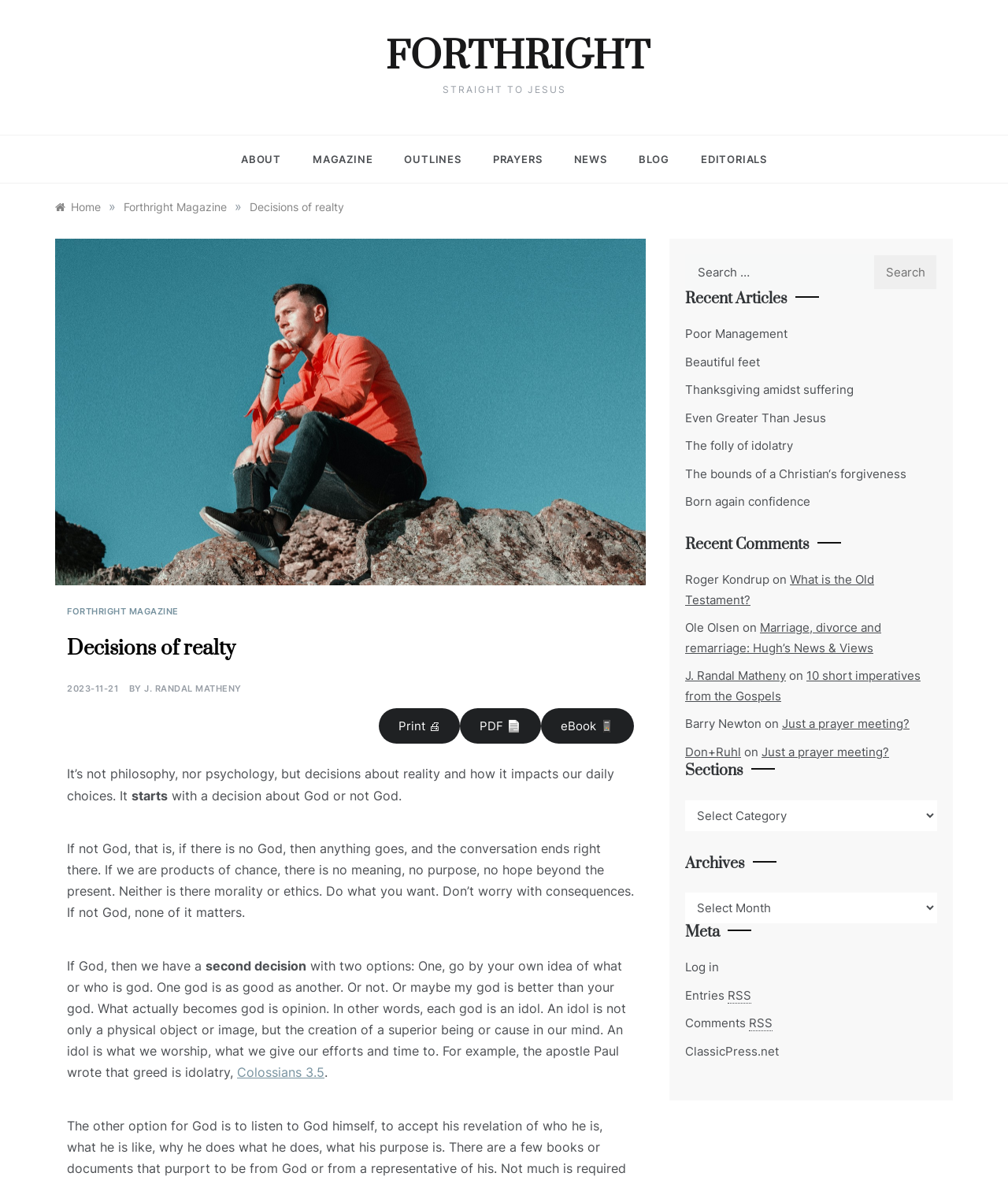How many recent articles are listed?
Give a single word or phrase as your answer by examining the image.

6